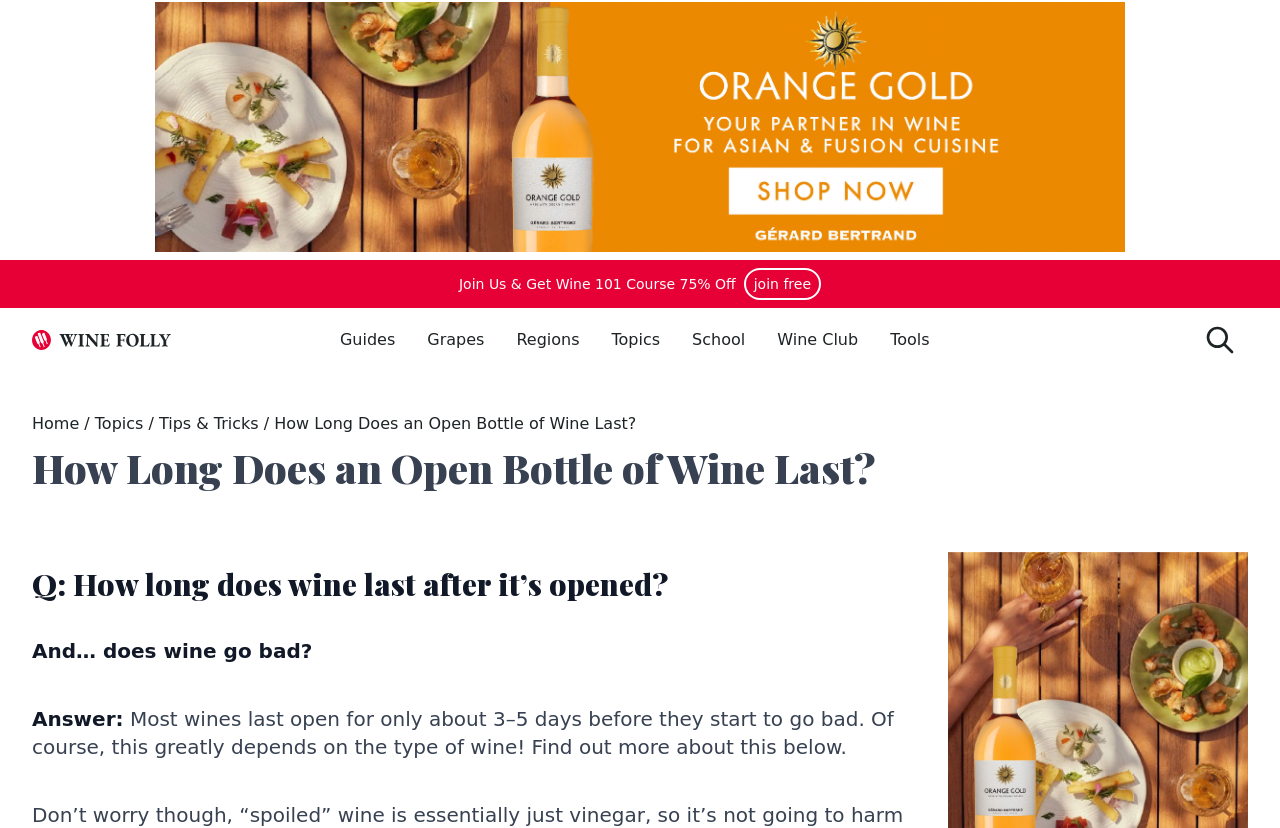Could you please study the image and provide a detailed answer to the question:
What is the main topic of this webpage?

Based on the webpage's content, especially the heading 'How Long Does an Open Bottle of Wine Last?' and the text 'Most wines last open for only about 3–5 days before they start to go bad.', it is clear that the main topic of this webpage is wine.